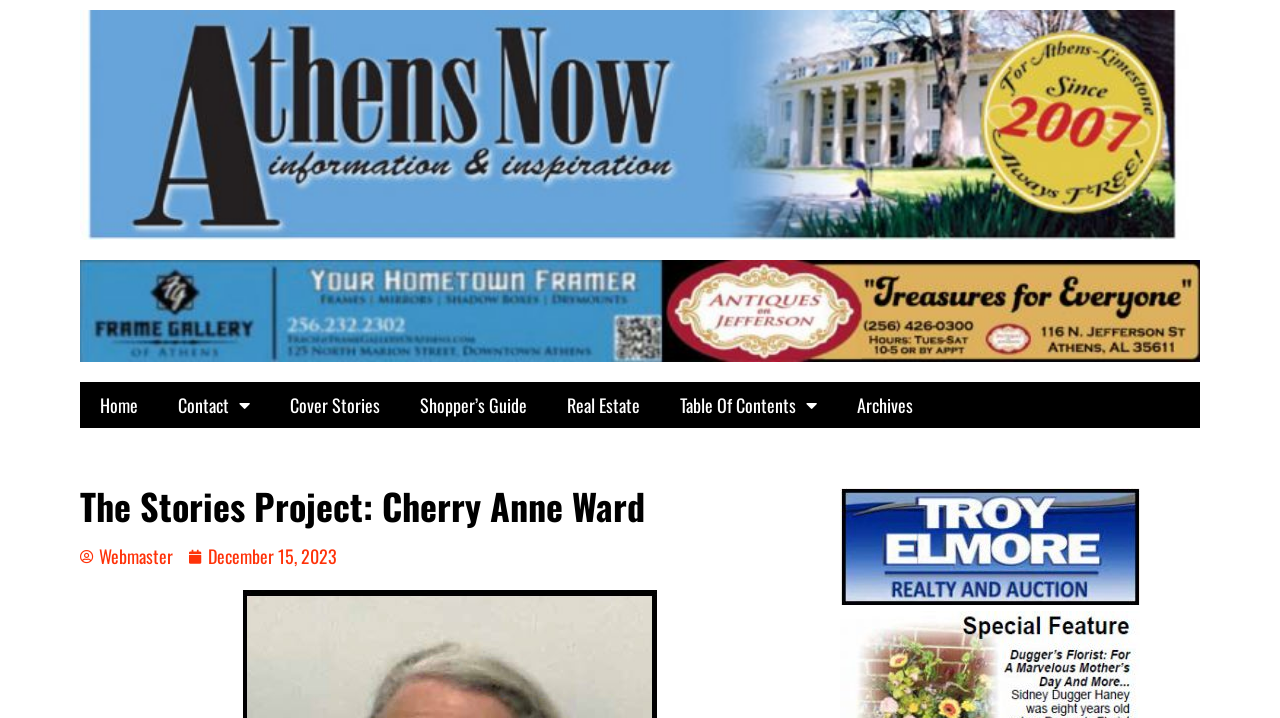Respond with a single word or short phrase to the following question: 
What is the date of the latest article?

December 15, 2023